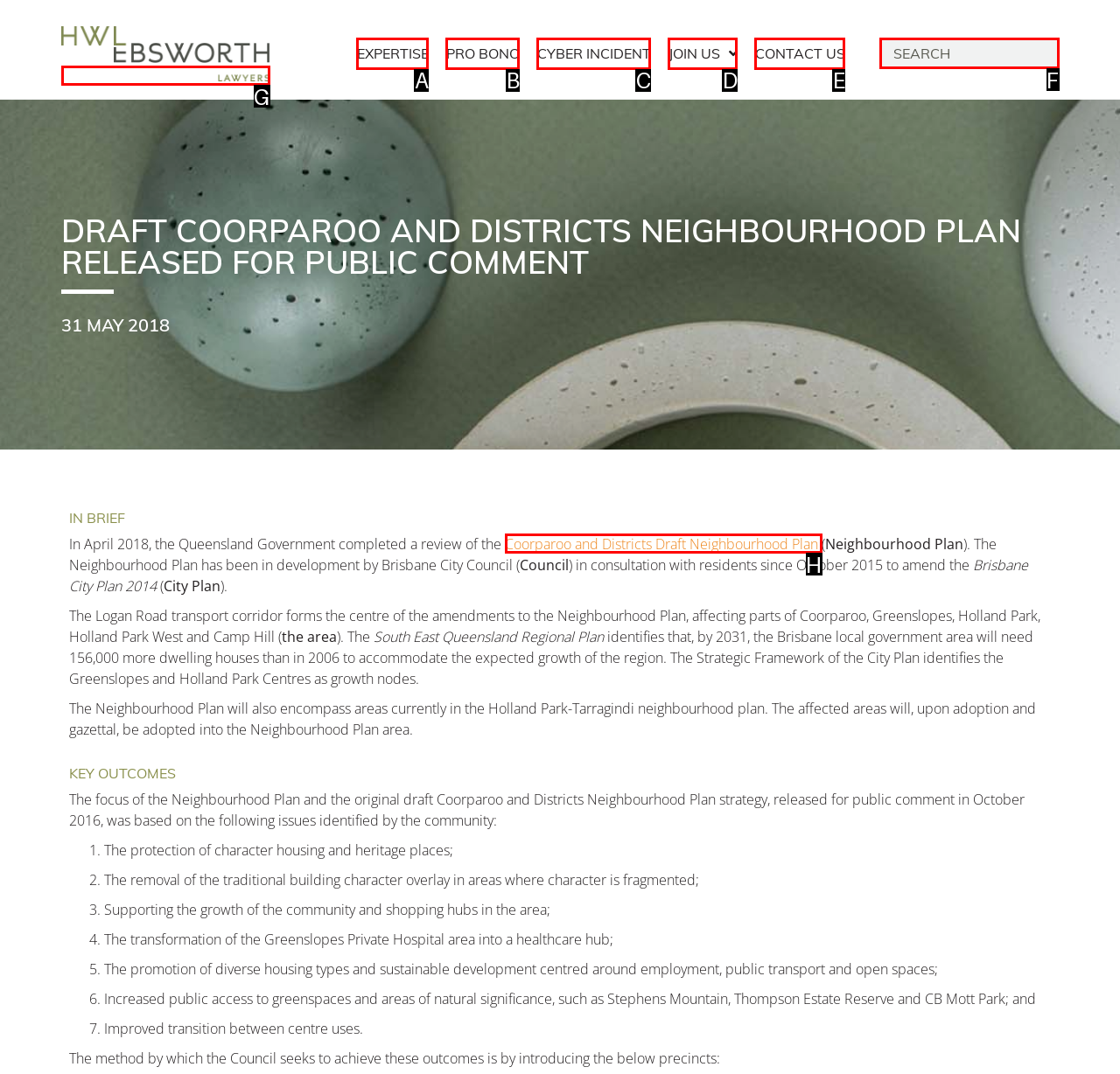Tell me which option best matches this description: Cyber Incident
Answer with the letter of the matching option directly from the given choices.

C